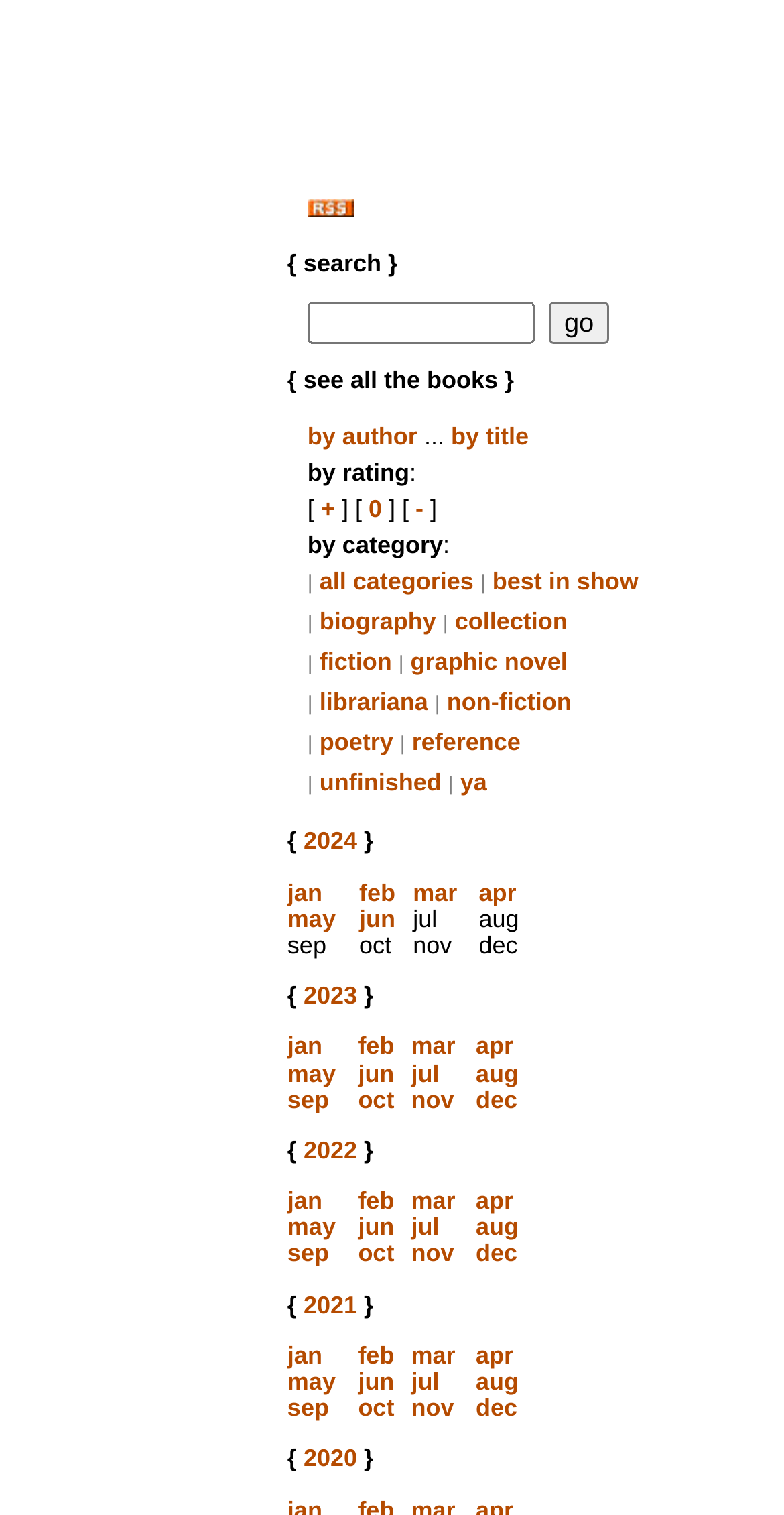Determine the bounding box coordinates of the UI element that matches the following description: "sousou text". The coordinates should be four float numbers between 0 and 1 in the format [left, top, right, bottom].

None